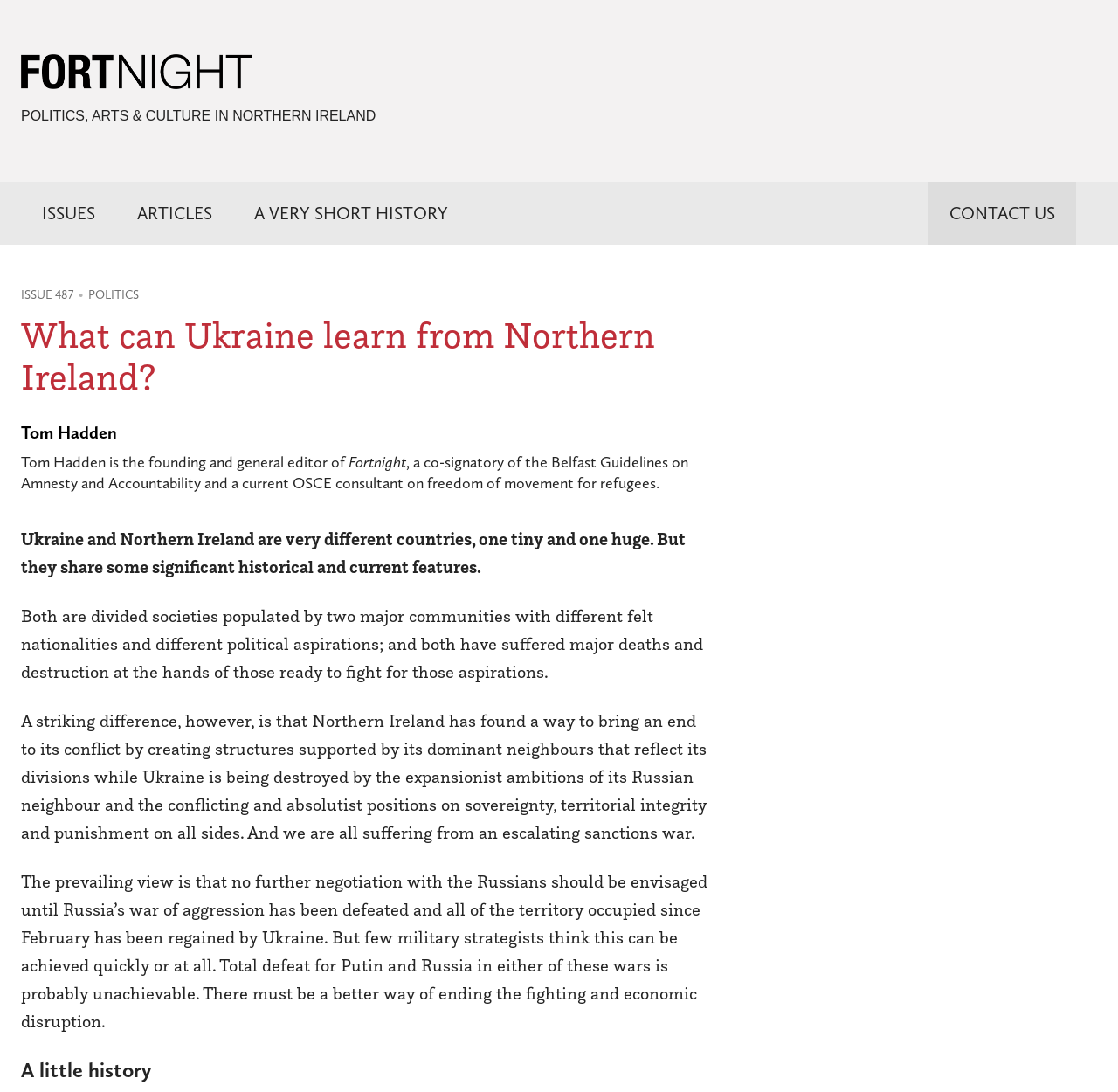Please identify the bounding box coordinates of the element I should click to complete this instruction: 'Contact Fortnight Magazine'. The coordinates should be given as four float numbers between 0 and 1, like this: [left, top, right, bottom].

[0.83, 0.166, 0.962, 0.224]